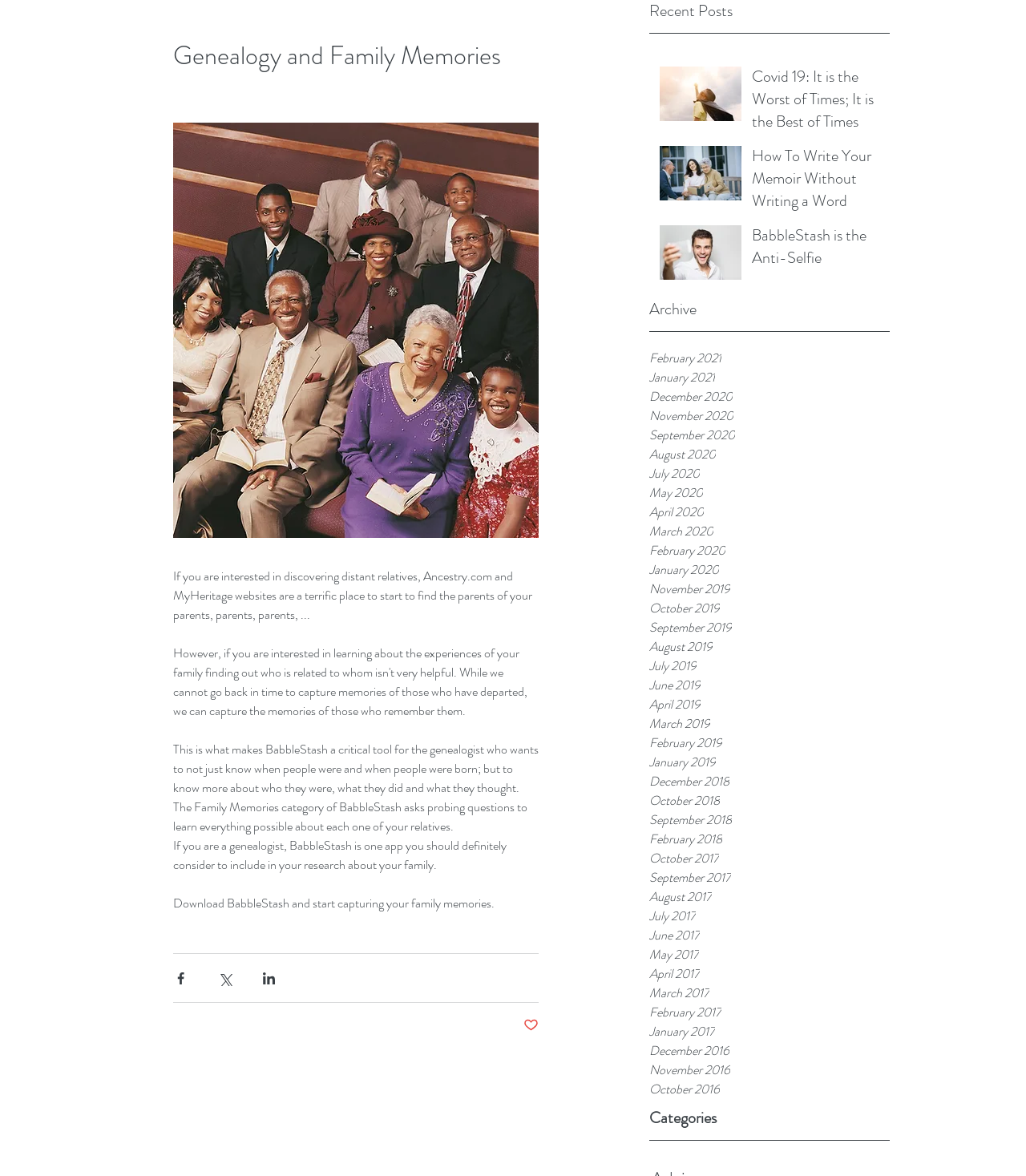Please answer the following question using a single word or phrase: 
What is the purpose of BabbleStash?

To capture family memories